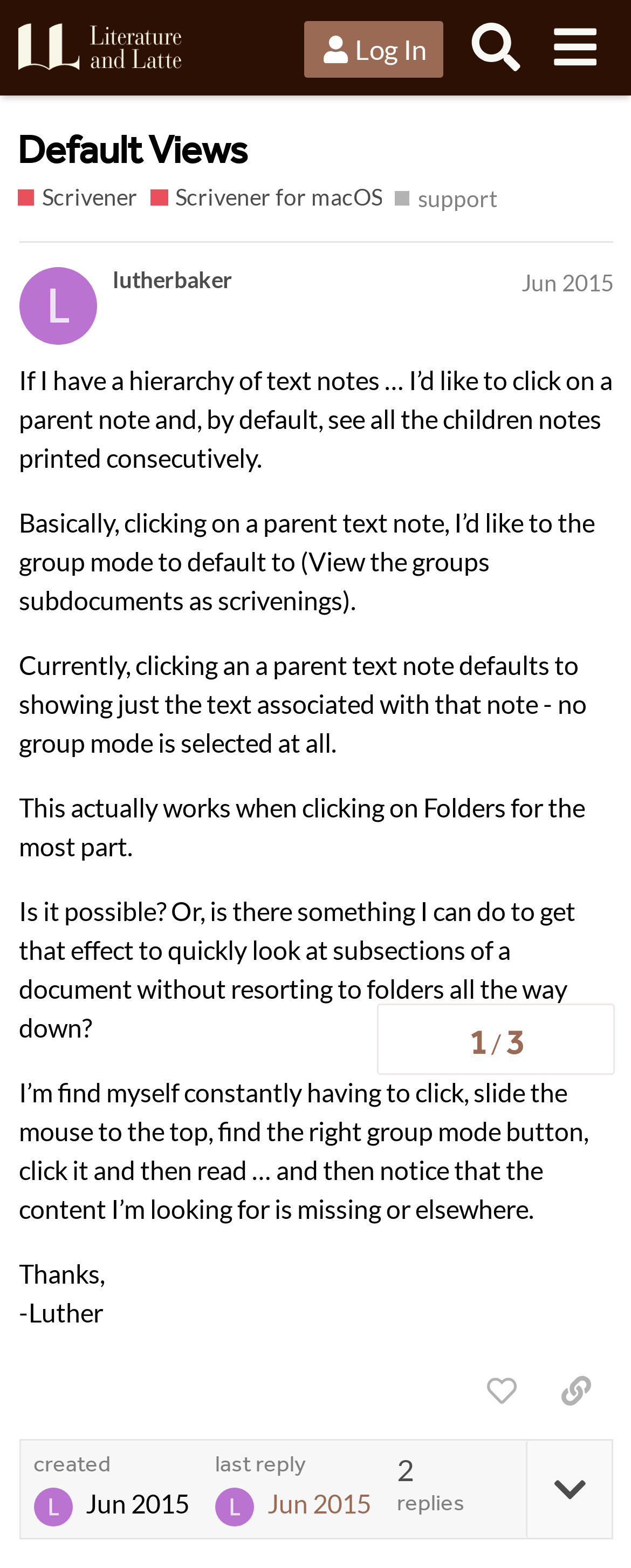Please specify the bounding box coordinates for the clickable region that will help you carry out the instruction: "Copy a link to this post".

[0.854, 0.867, 0.973, 0.908]